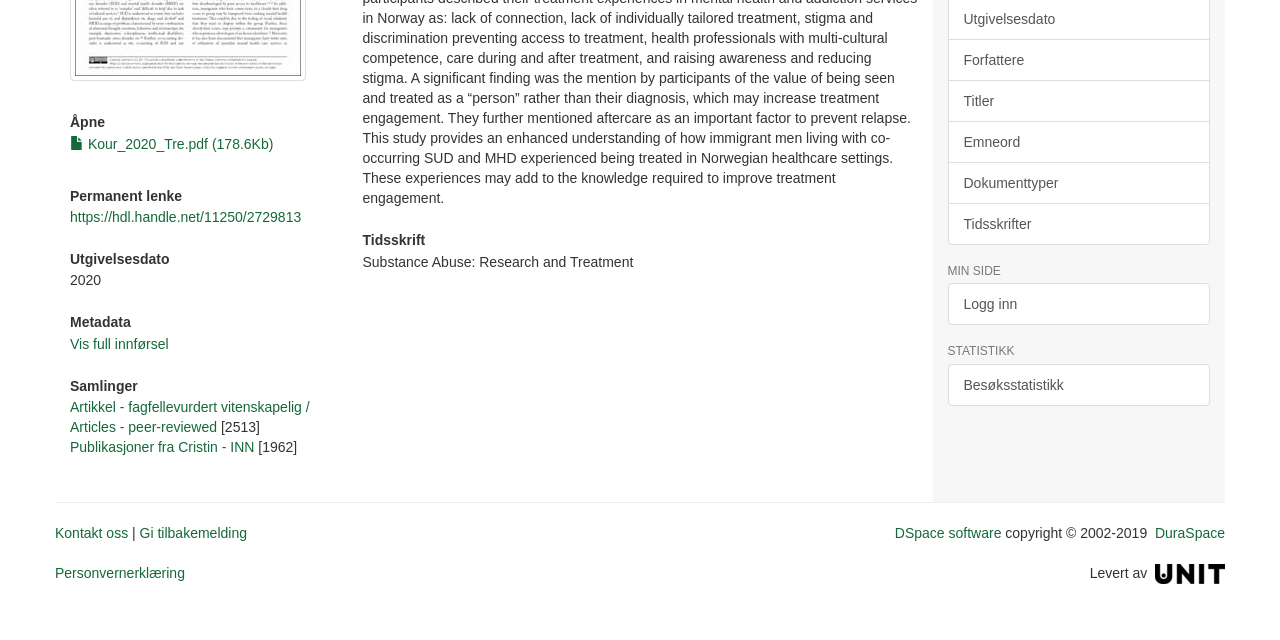Identify the bounding box for the element characterized by the following description: "Vis full innførsel".

[0.055, 0.525, 0.132, 0.55]